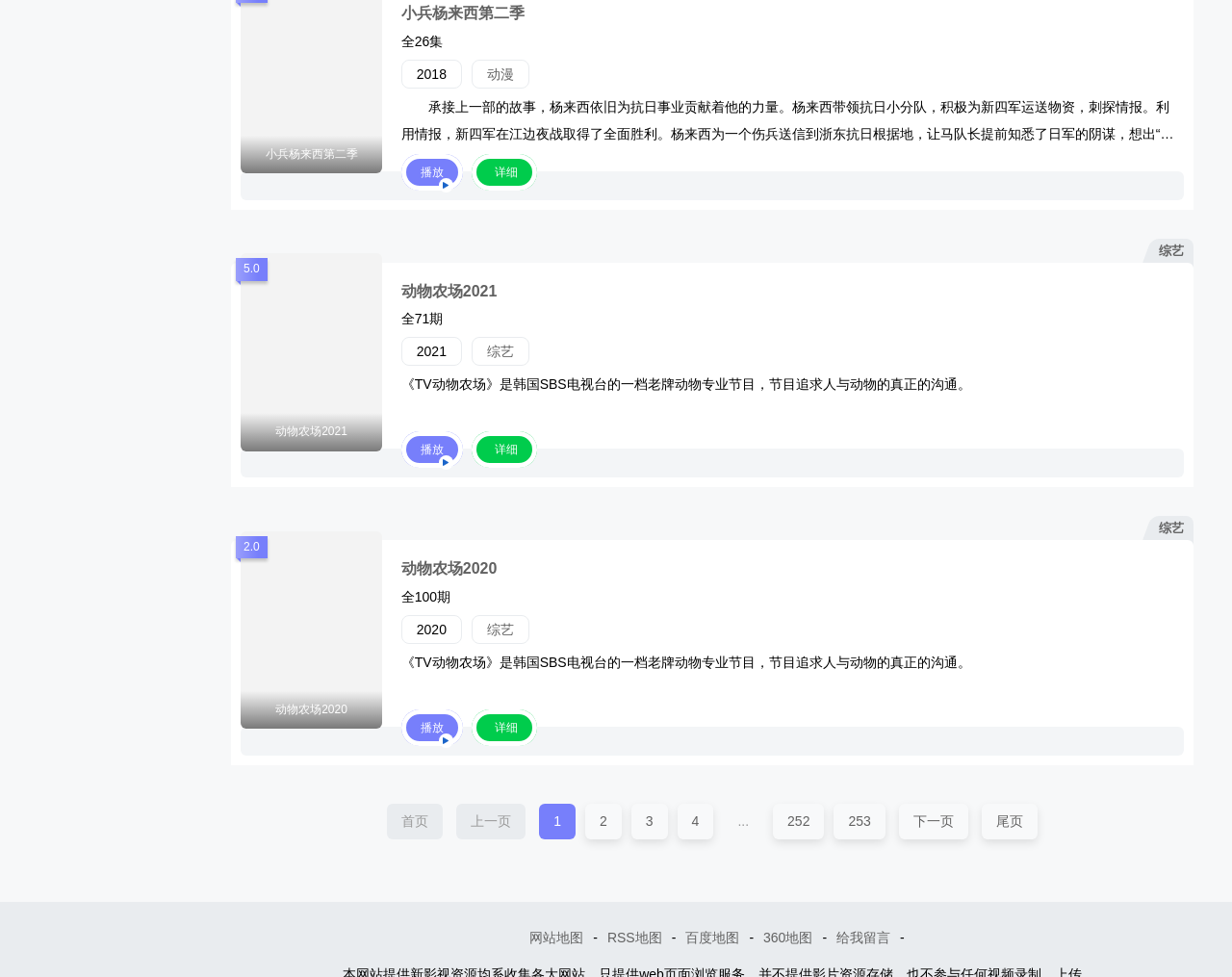How many episodes are there in 动物农场2021?
Refer to the image and give a detailed answer to the query.

The number of episodes is mentioned in the StaticText element with the text '全71期'.